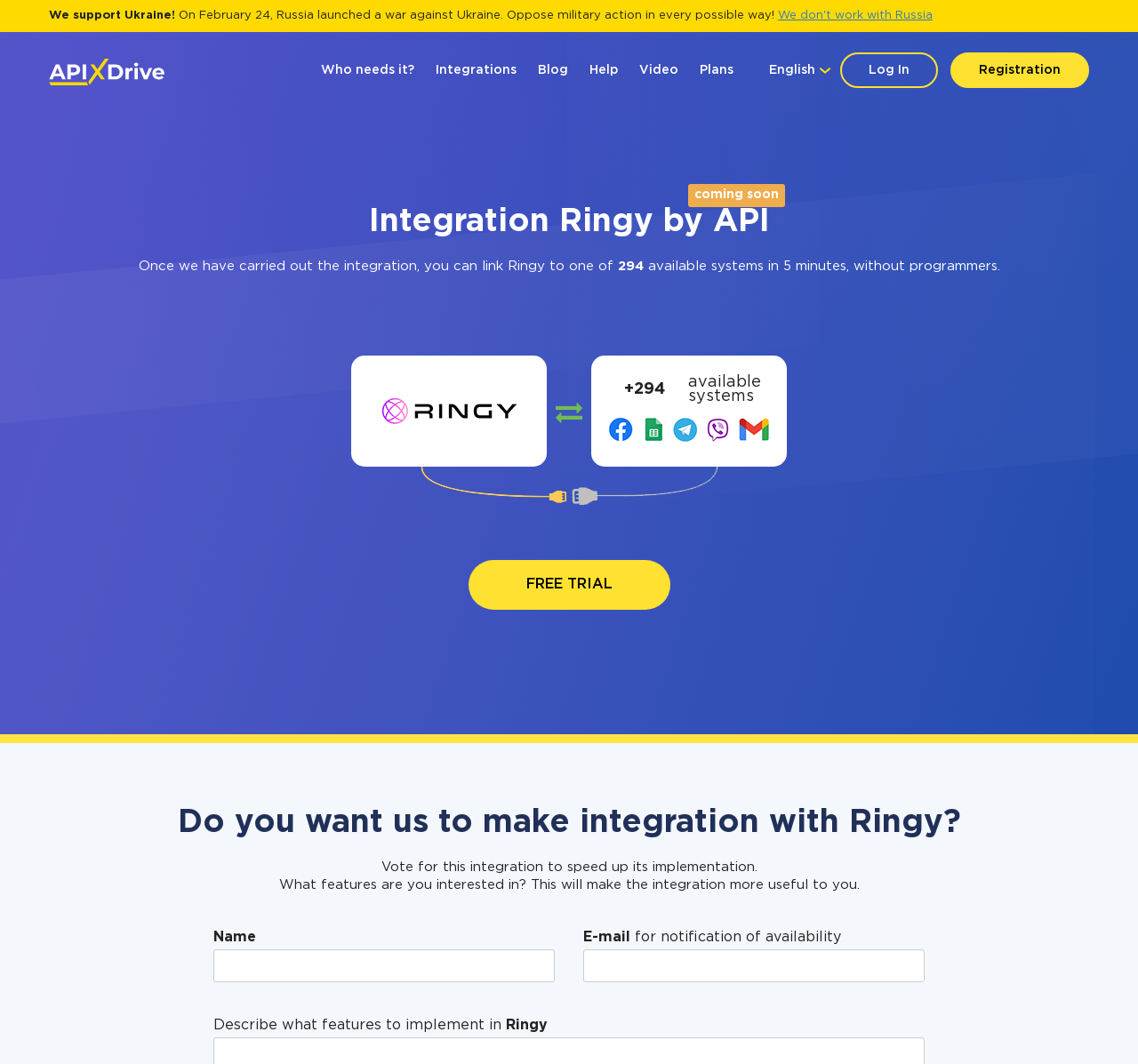Identify and provide the text content of the webpage's primary headline.

Integration Ringy by API